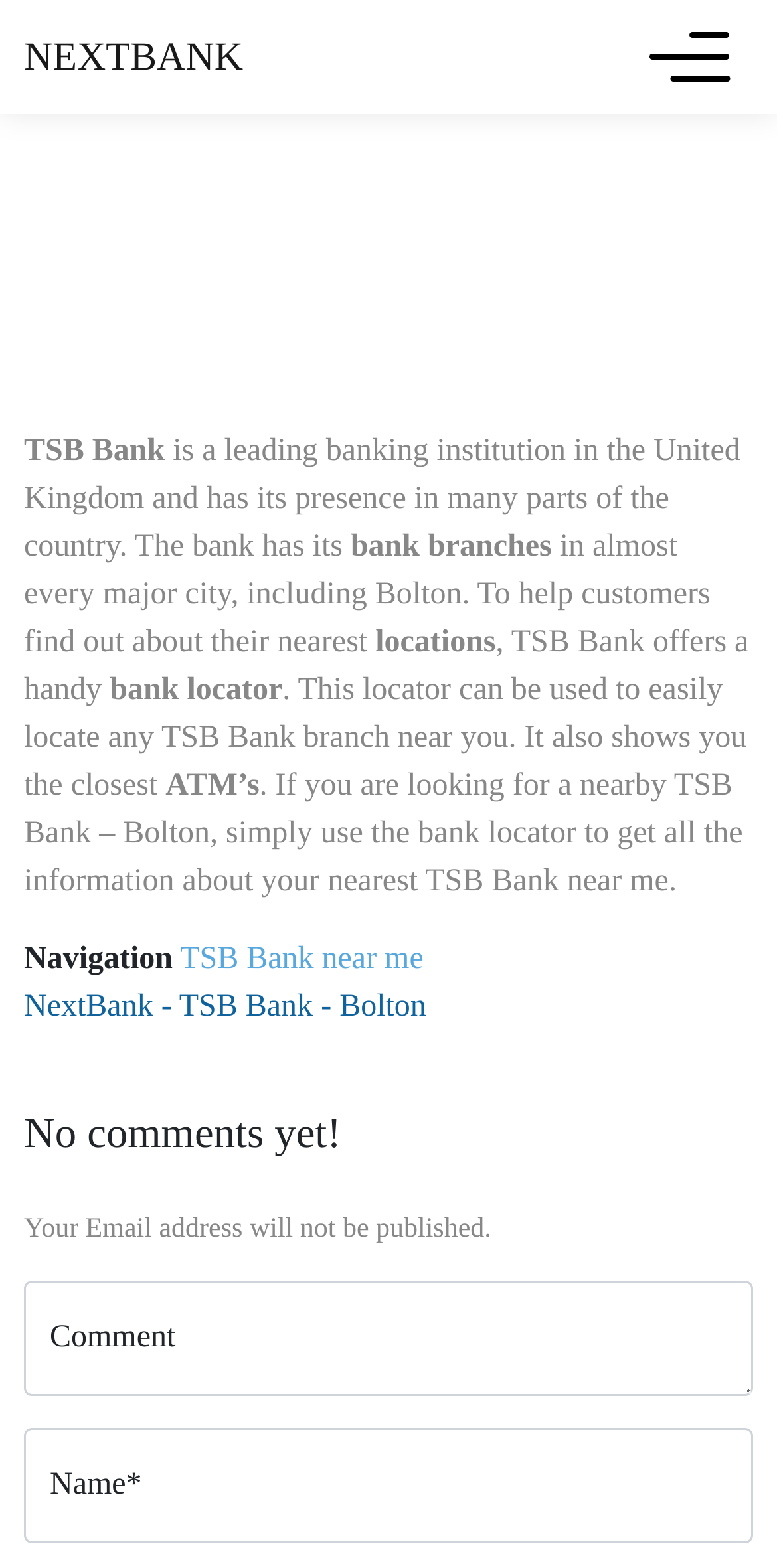Based on the image, please respond to the question with as much detail as possible:
What is required to comment on the webpage?

The webpage requires a 'Name*' and a 'Comment*' to be filled in, and also mentions that the 'Email address will not be published'.